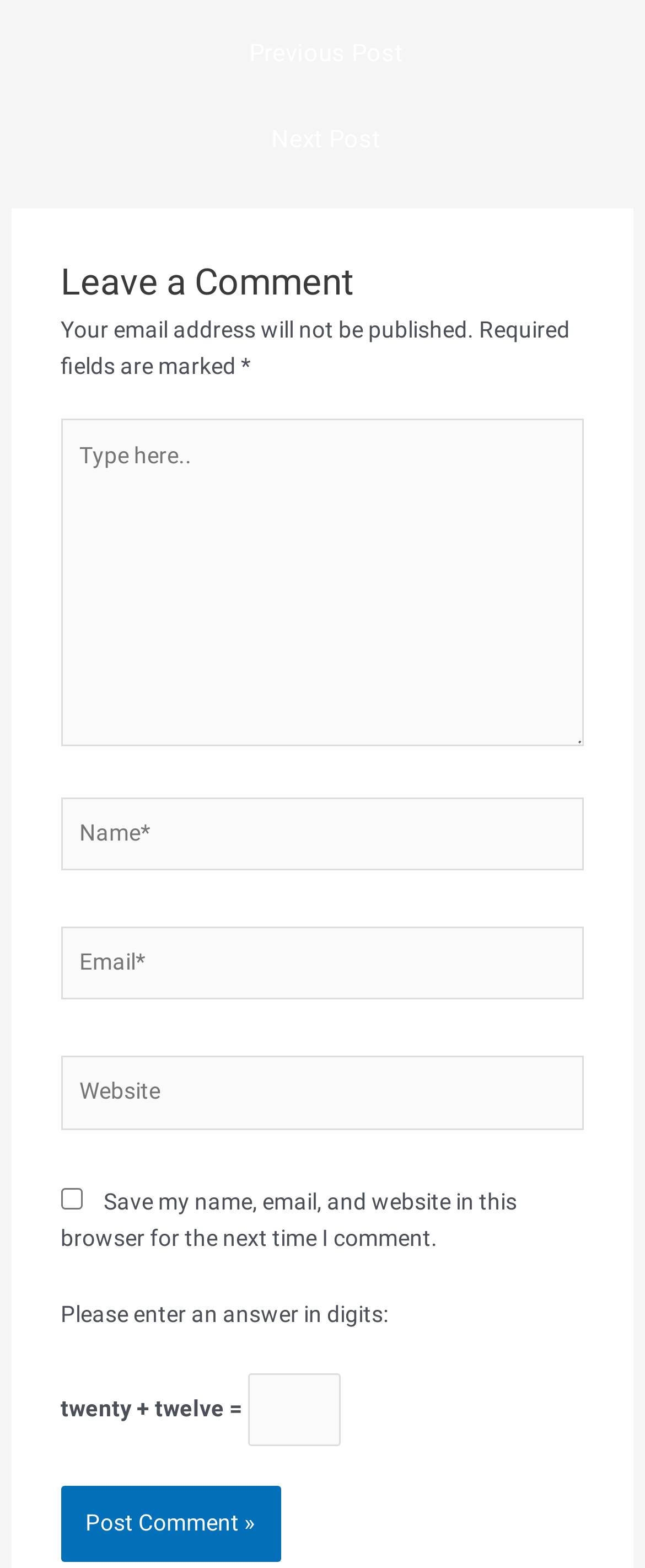Provide your answer in one word or a succinct phrase for the question: 
What is the purpose of the checkbox?

Save comment info